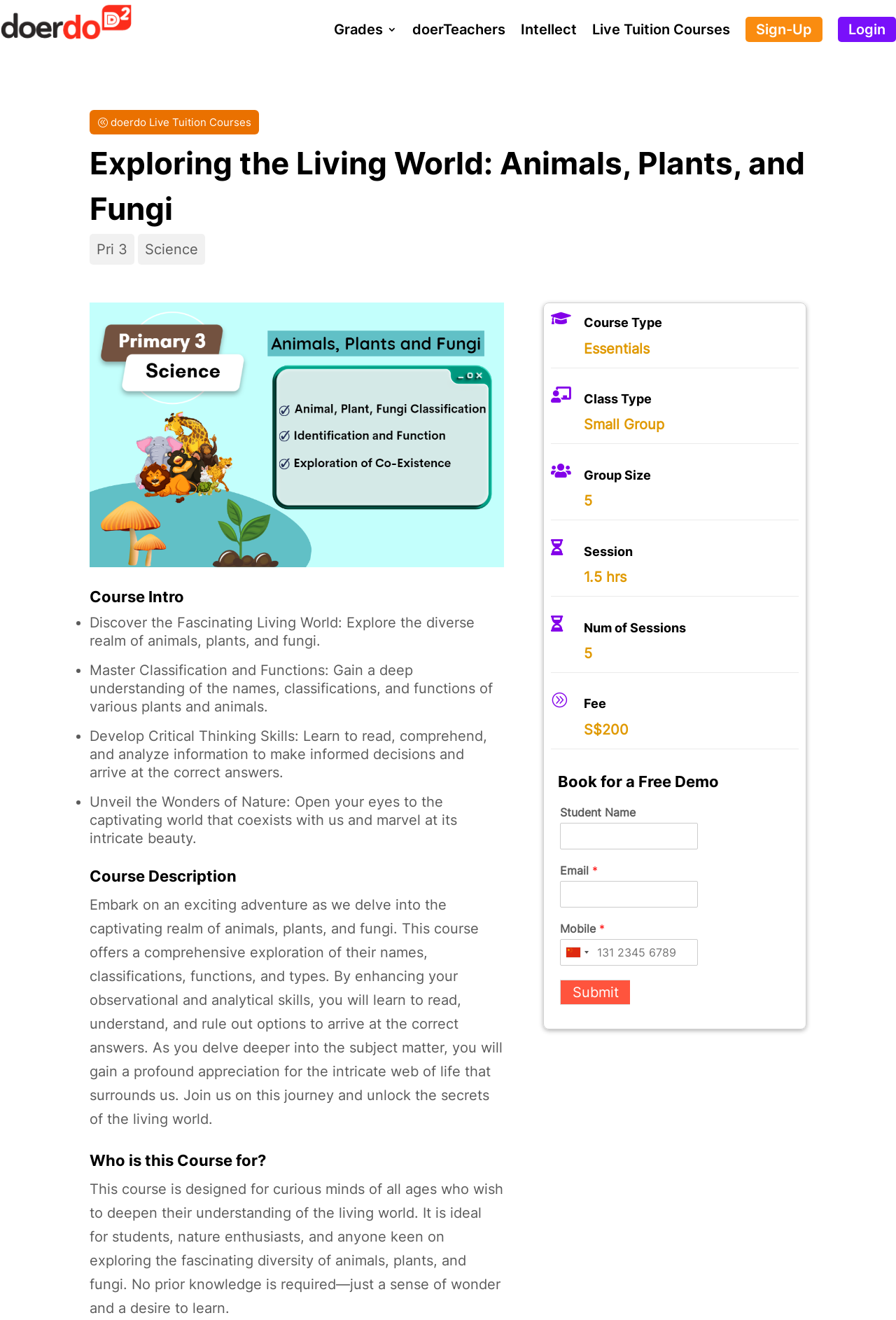What is the purpose of the 'Book for a Free Demo' button?
Please provide an in-depth and detailed response to the question.

The 'Book for a Free Demo' button is likely used to book a free demo of the course, allowing interested individuals to experience the course before committing to it. This is inferred from the button's text and its placement on the webpage.